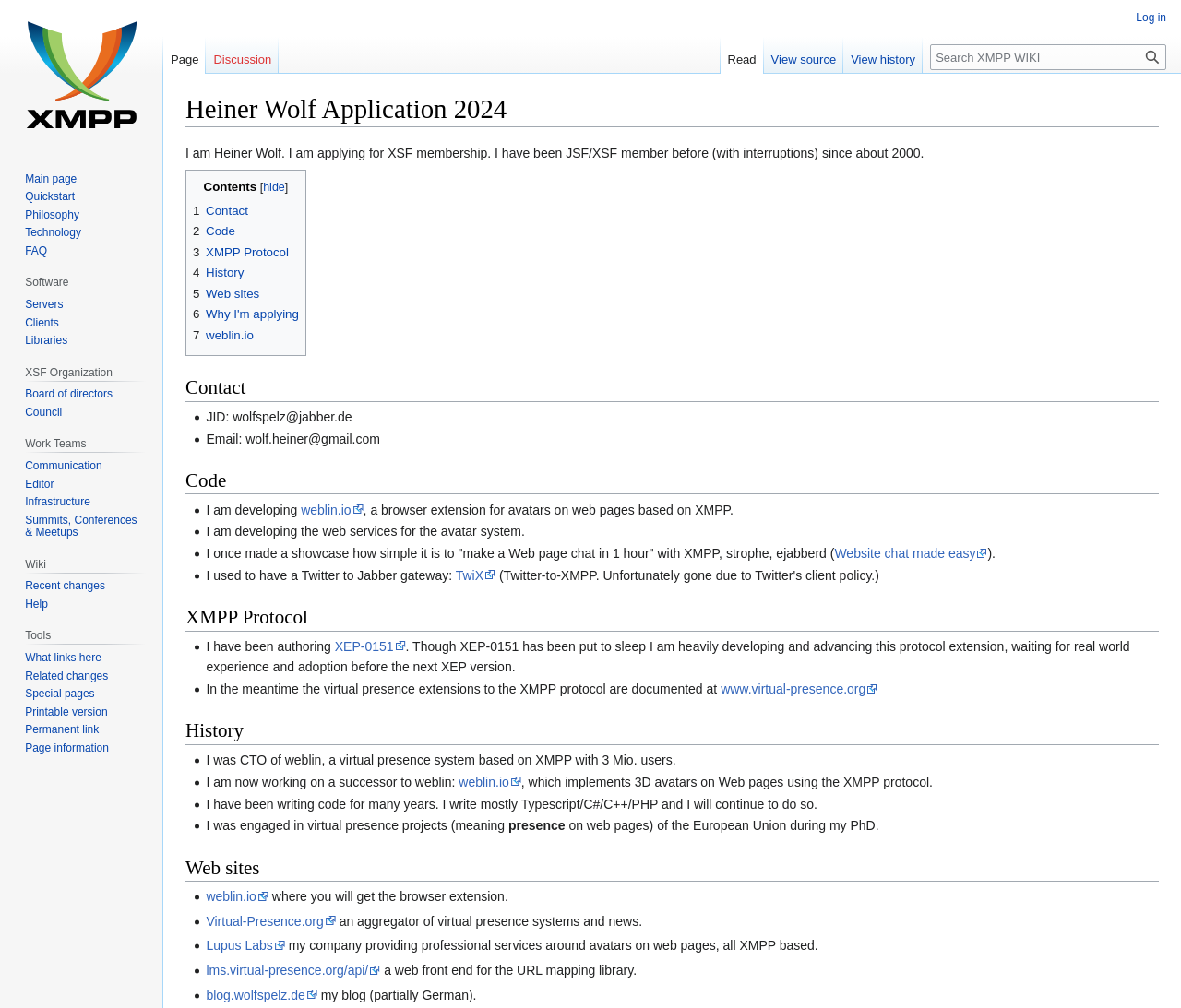What is the name of the browser extension developed by Heiner Wolf?
Offer a detailed and full explanation in response to the question.

As stated in the 'Code' section, Heiner Wolf is developing a browser extension for avatars on web pages based on XMPP, which is called weblin.io.